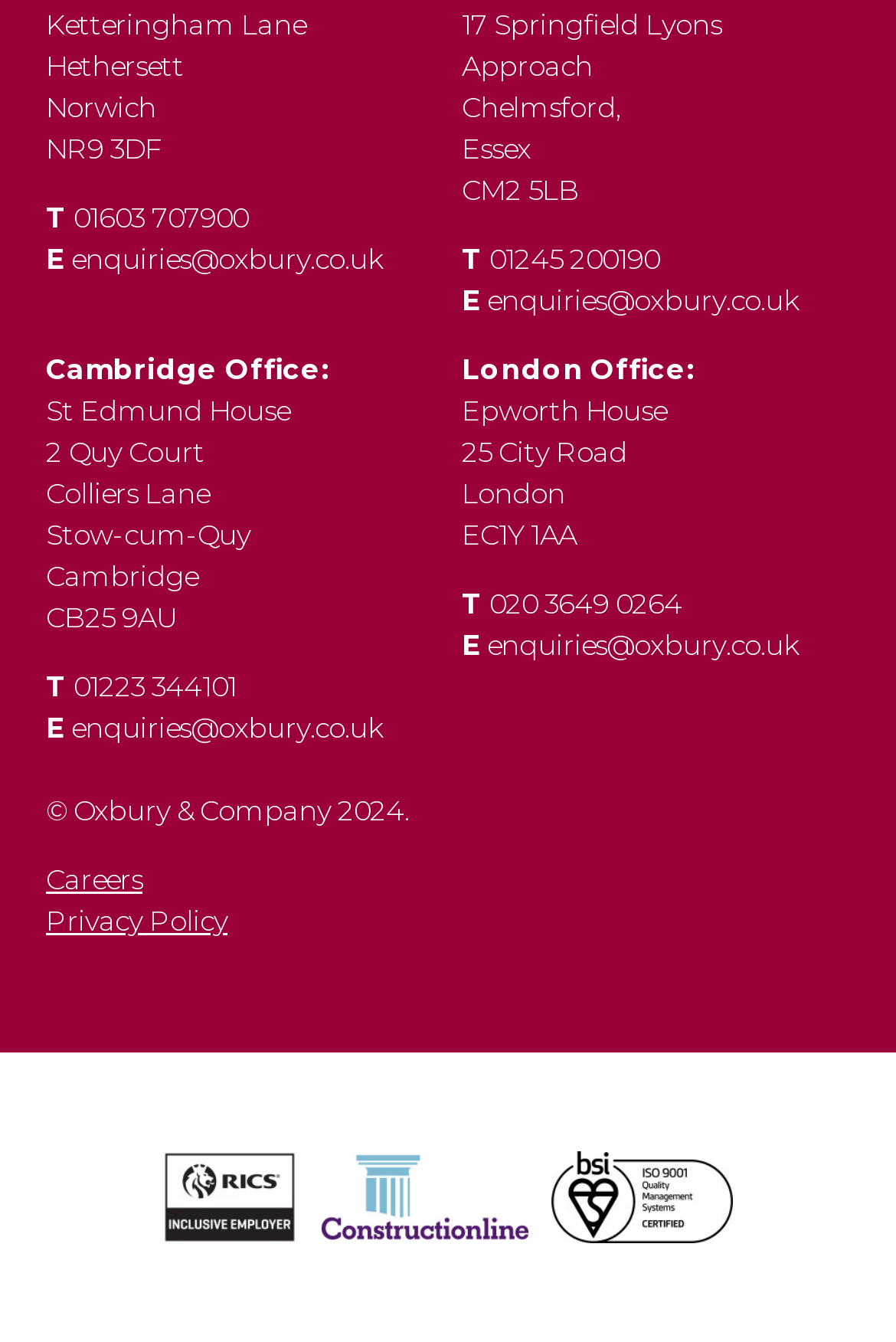How many offices does Oxbury & Company have?
Refer to the screenshot and deliver a thorough answer to the question presented.

Based on the webpage, I can see three office locations mentioned: Norwich, Cambridge, and London. Each office has its own address, phone number, and email.